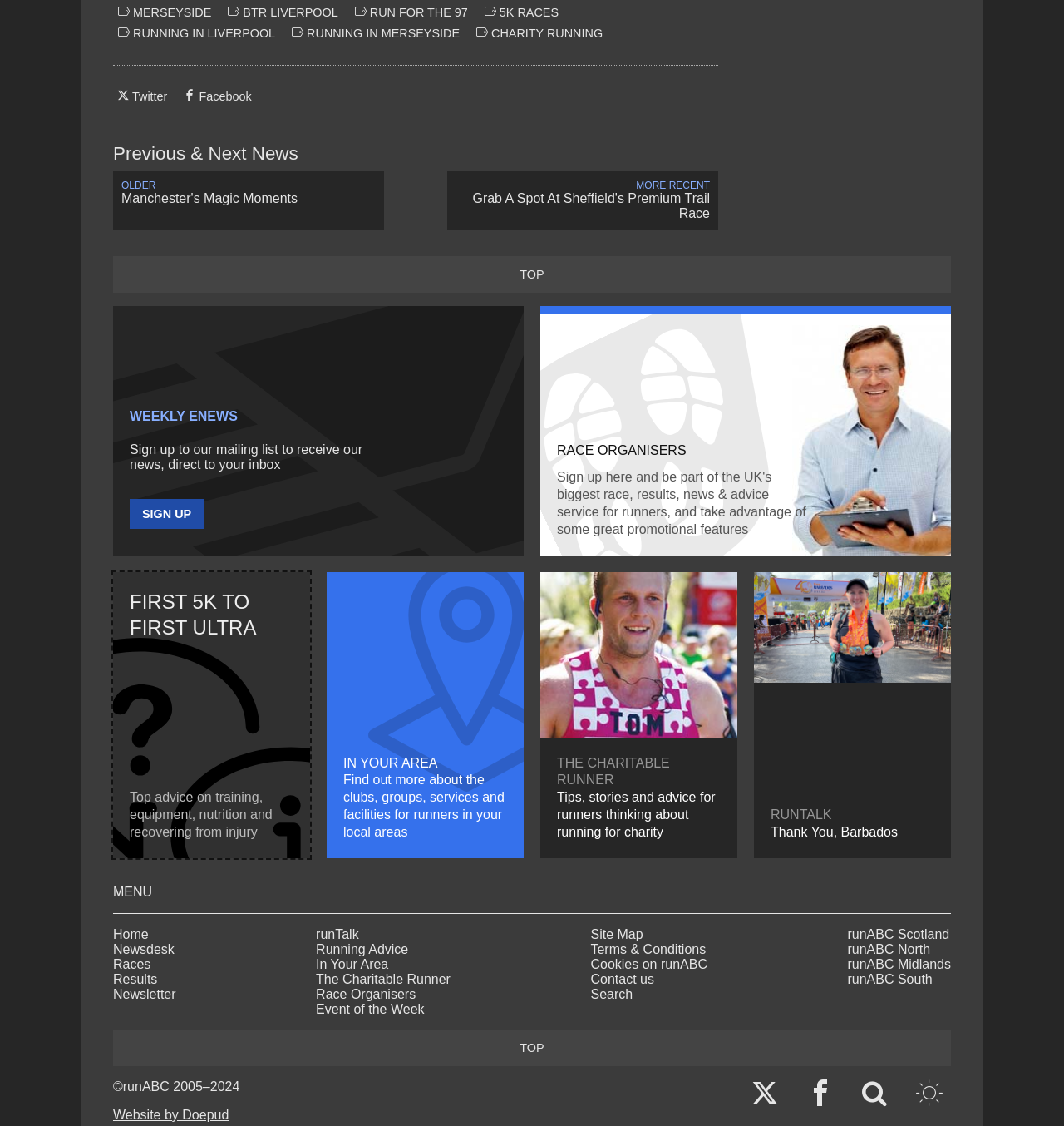Locate the bounding box coordinates of the area to click to fulfill this instruction: "Read more about running in Merseyside". The bounding box should be presented as four float numbers between 0 and 1, in the order [left, top, right, bottom].

[0.27, 0.02, 0.436, 0.039]